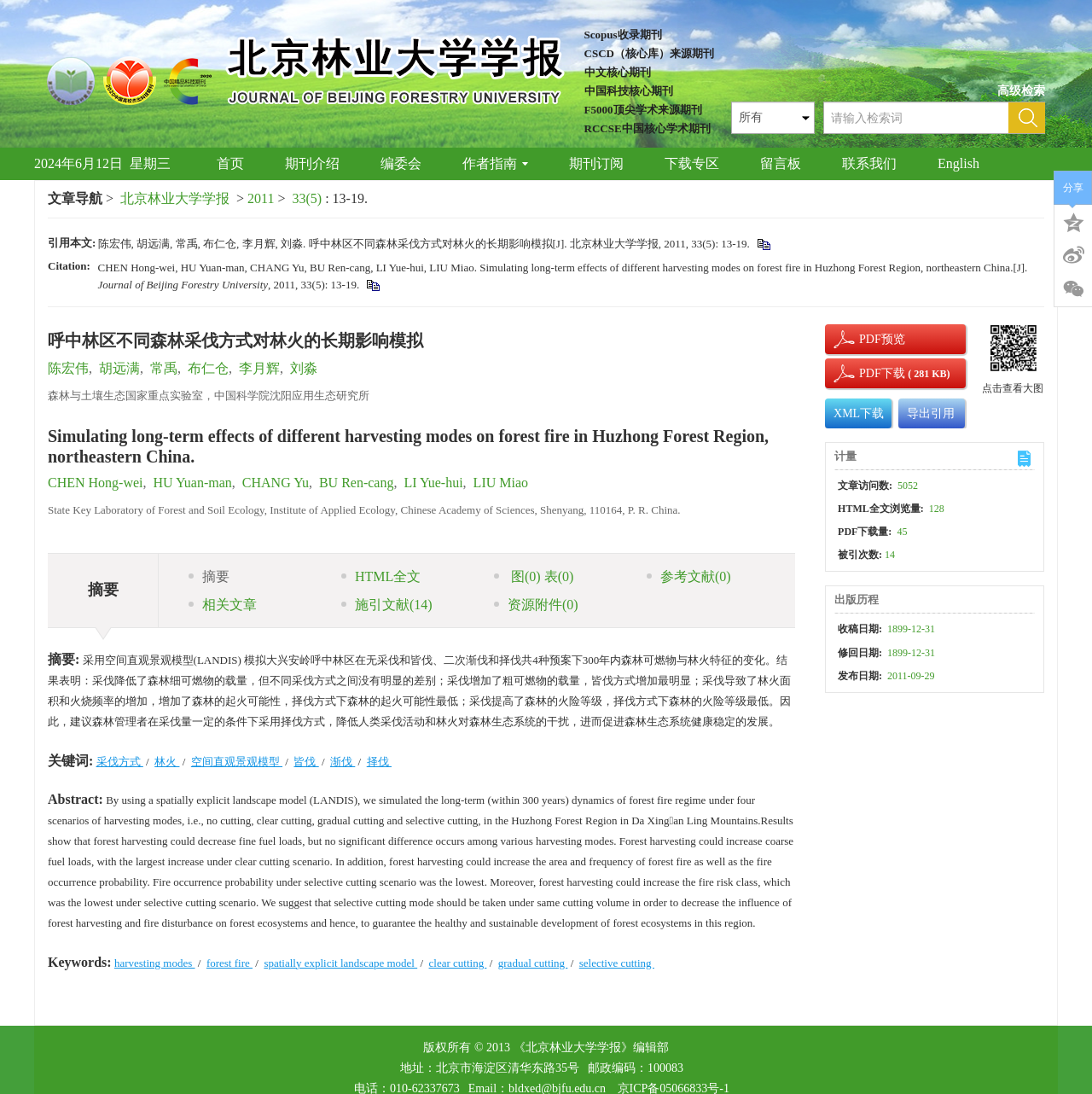Respond to the question with just a single word or phrase: 
What is the name of the first author?

陈宏伟